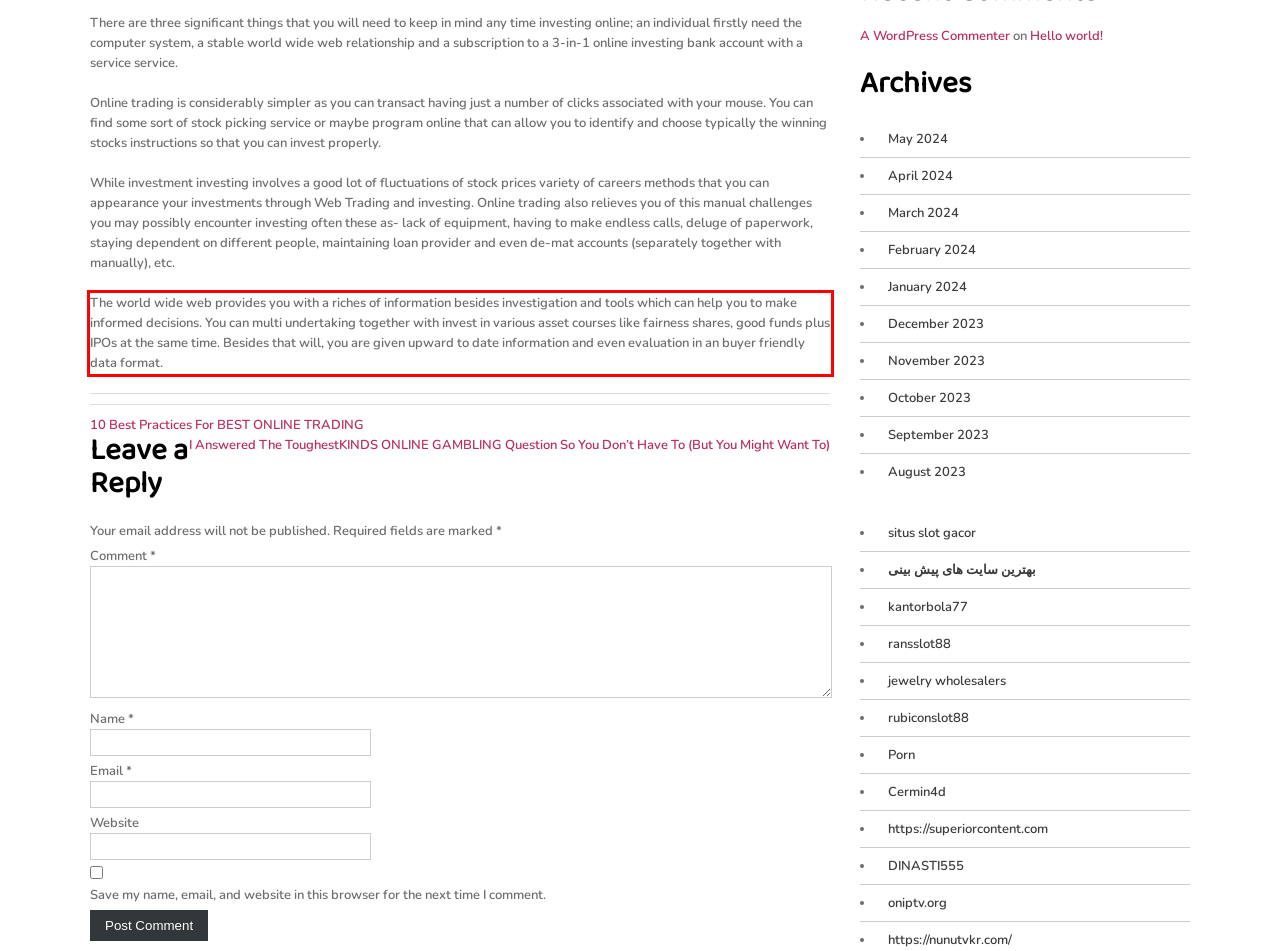You are given a webpage screenshot with a red bounding box around a UI element. Extract and generate the text inside this red bounding box.

The world wide web provides you with a riches of information besides investigation and tools which can help you to make informed decisions. You can multi undertaking together with invest in various asset courses like fairness shares, good funds plus IPOs at the same time. Besides that will, you are given upward to date information and even evaluation in an buyer friendly data format.